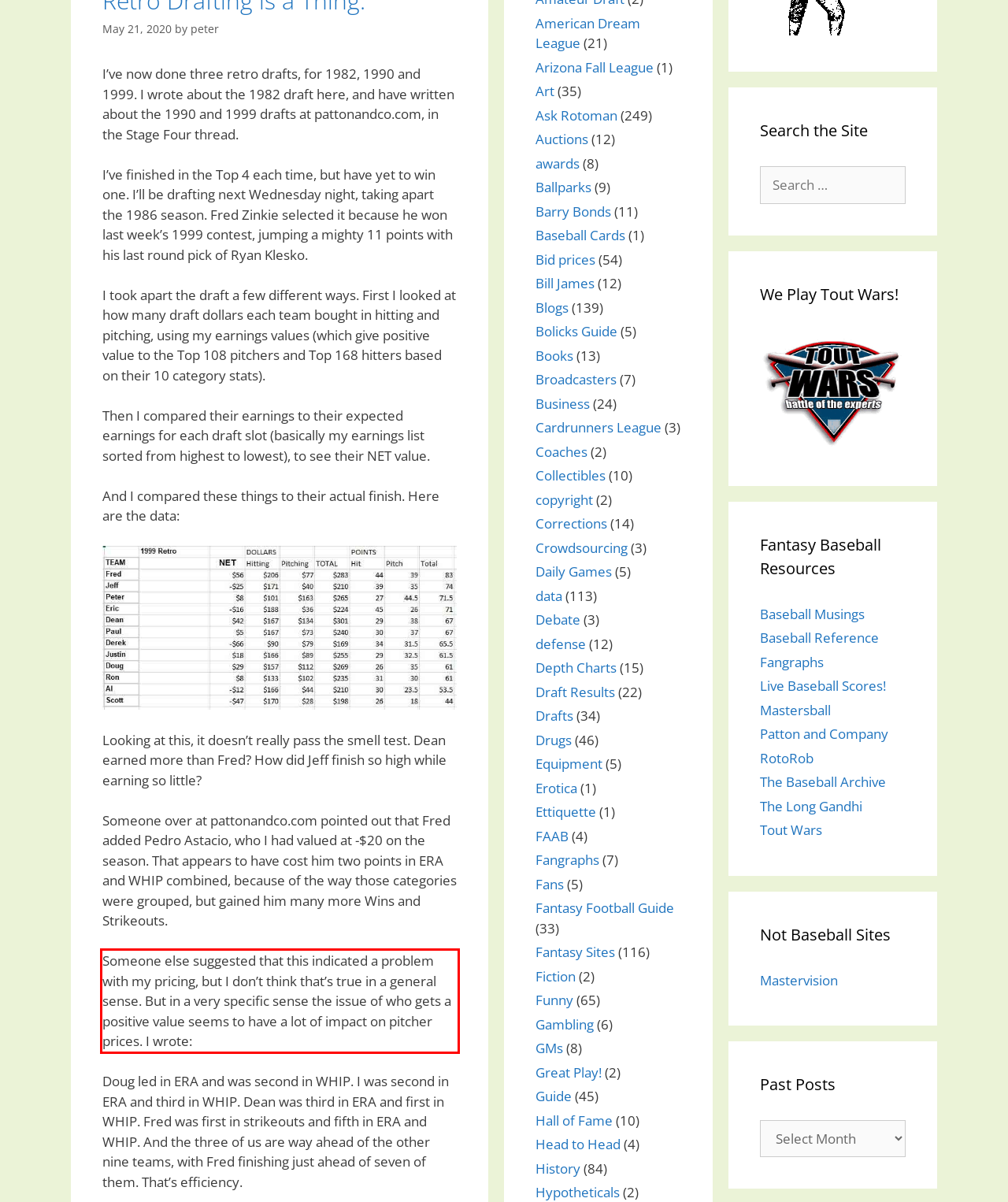You are looking at a screenshot of a webpage with a red rectangle bounding box. Use OCR to identify and extract the text content found inside this red bounding box.

Someone else suggested that this indicated a problem with my pricing, but I don’t think that’s true in a general sense. But in a very specific sense the issue of who gets a positive value seems to have a lot of impact on pitcher prices. I wrote: